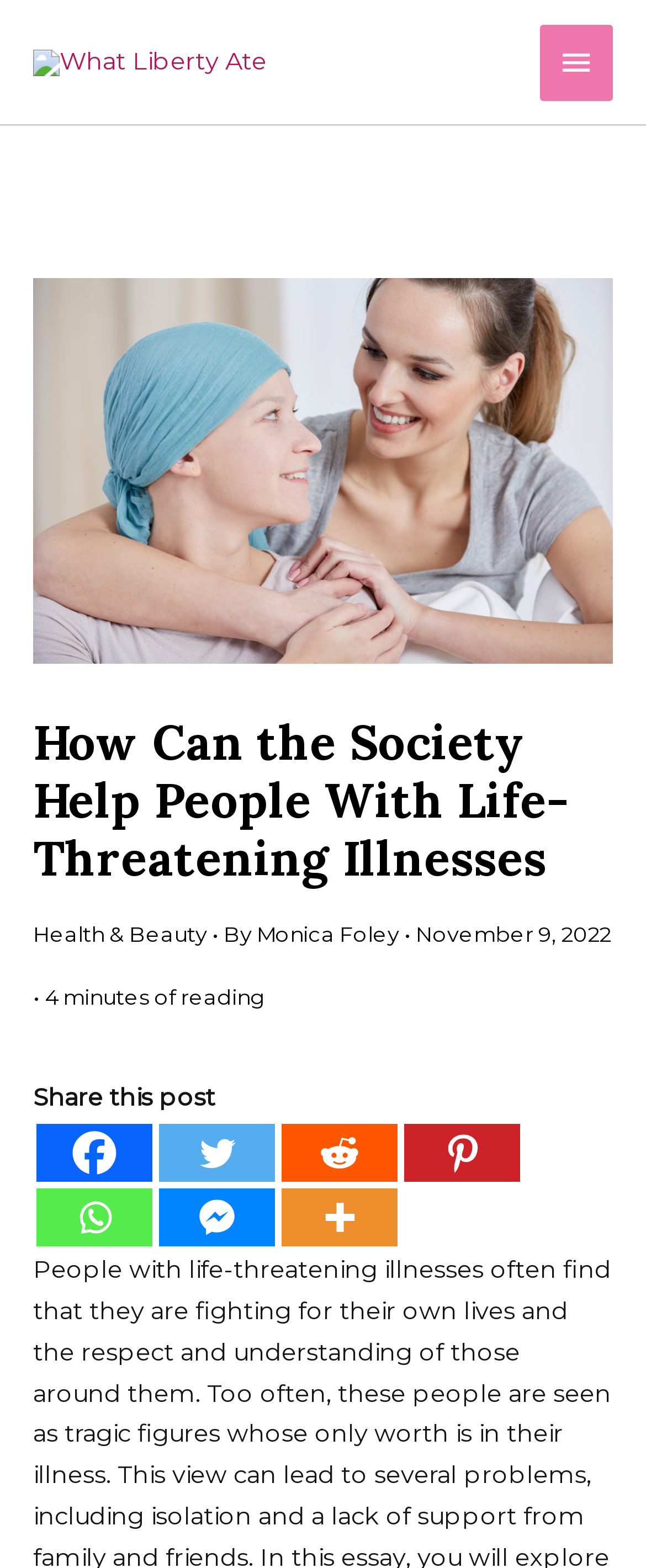Pinpoint the bounding box coordinates of the clickable area necessary to execute the following instruction: "Read the article by Monica Foley". The coordinates should be given as four float numbers between 0 and 1, namely [left, top, right, bottom].

[0.397, 0.588, 0.626, 0.603]